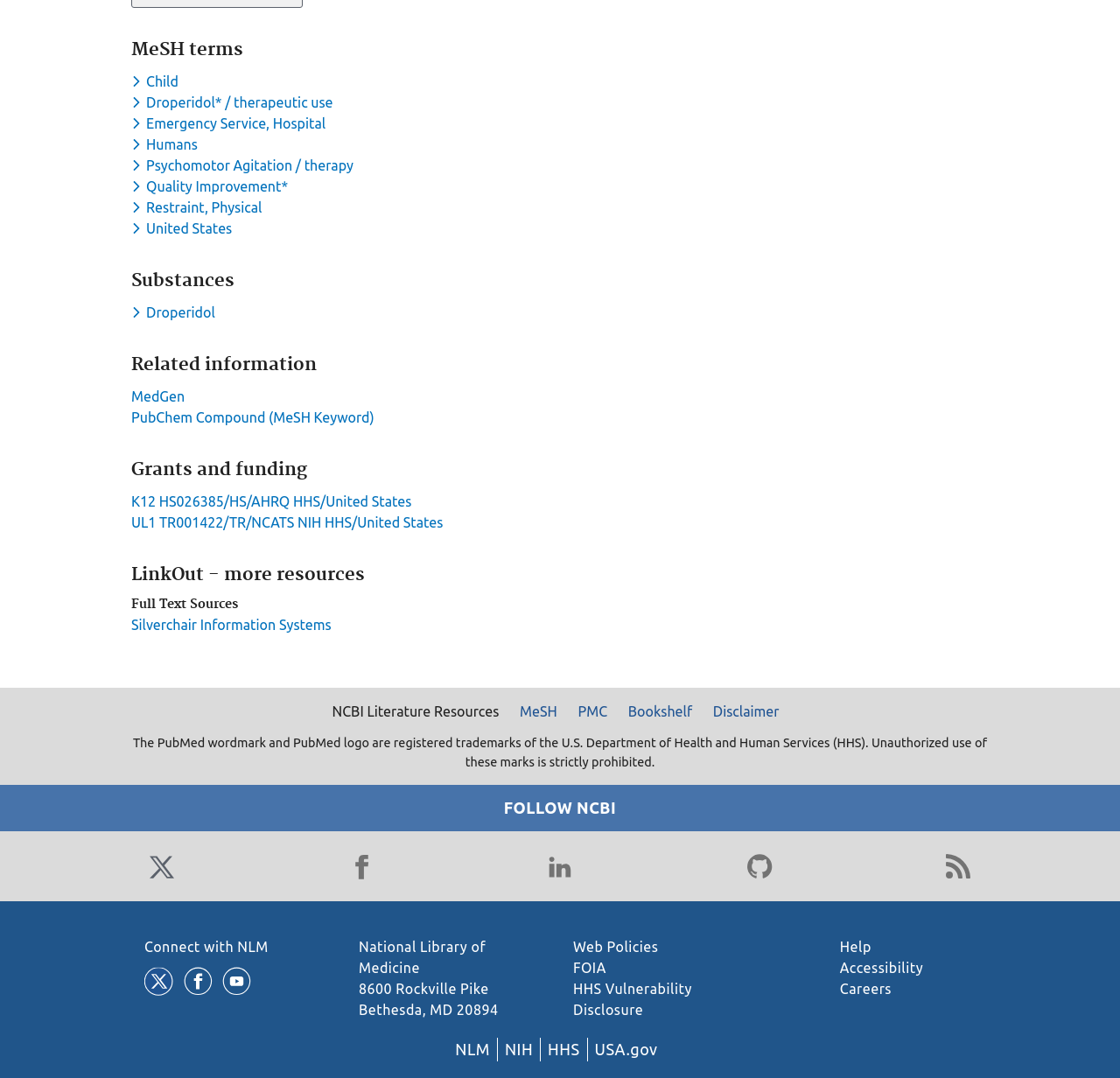Identify the bounding box coordinates of the region that needs to be clicked to carry out this instruction: "Connect with NLM". Provide these coordinates as four float numbers ranging from 0 to 1, i.e., [left, top, right, bottom].

[0.129, 0.871, 0.24, 0.886]